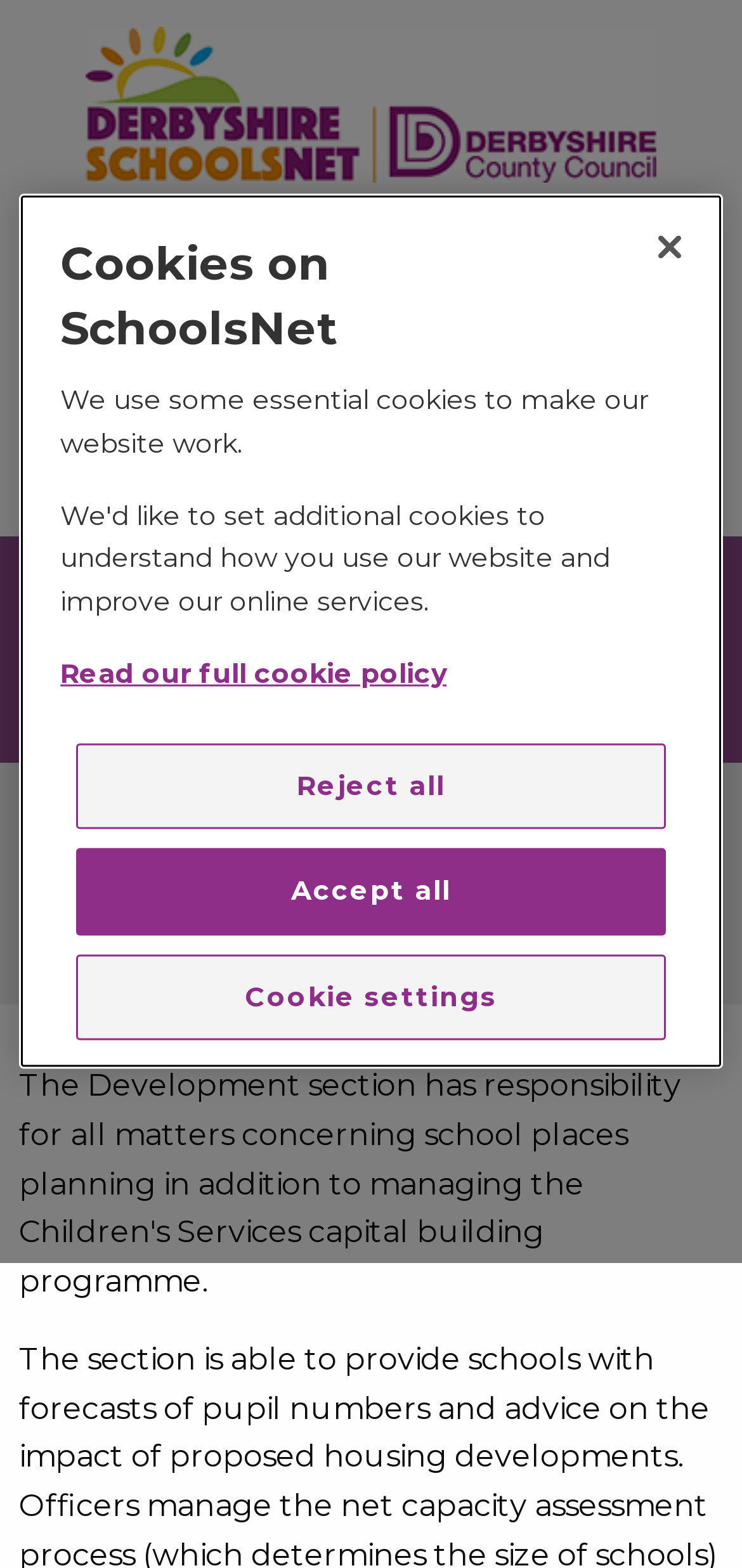Extract the main headline from the webpage and generate its text.

Children's Services Development